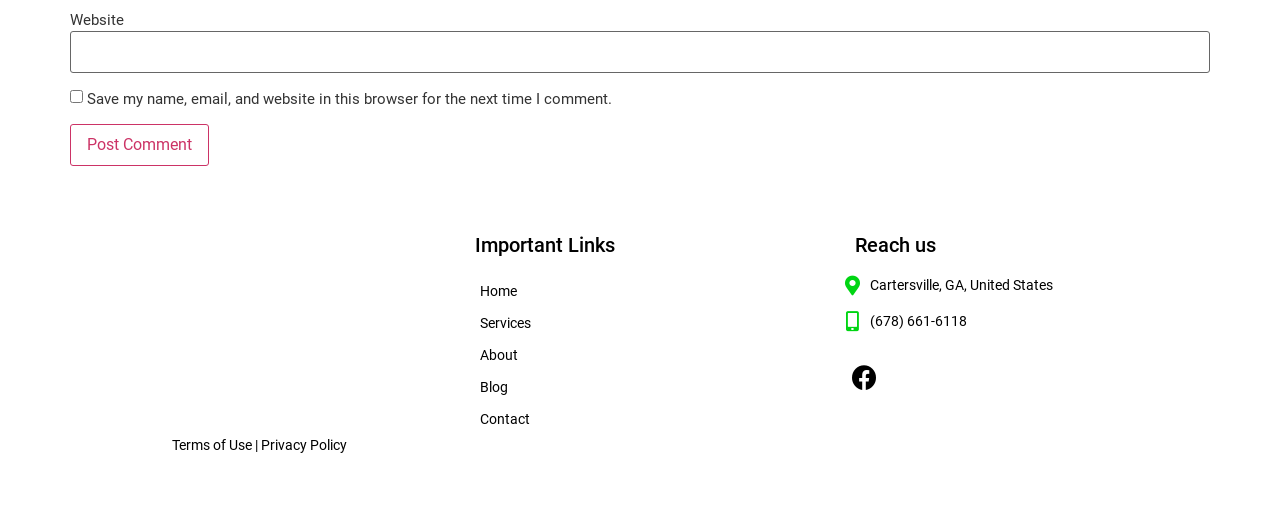Identify the bounding box coordinates of the element to click to follow this instruction: 'Call the phone number'. Ensure the coordinates are four float values between 0 and 1, provided as [left, top, right, bottom].

[0.656, 0.592, 0.937, 0.632]